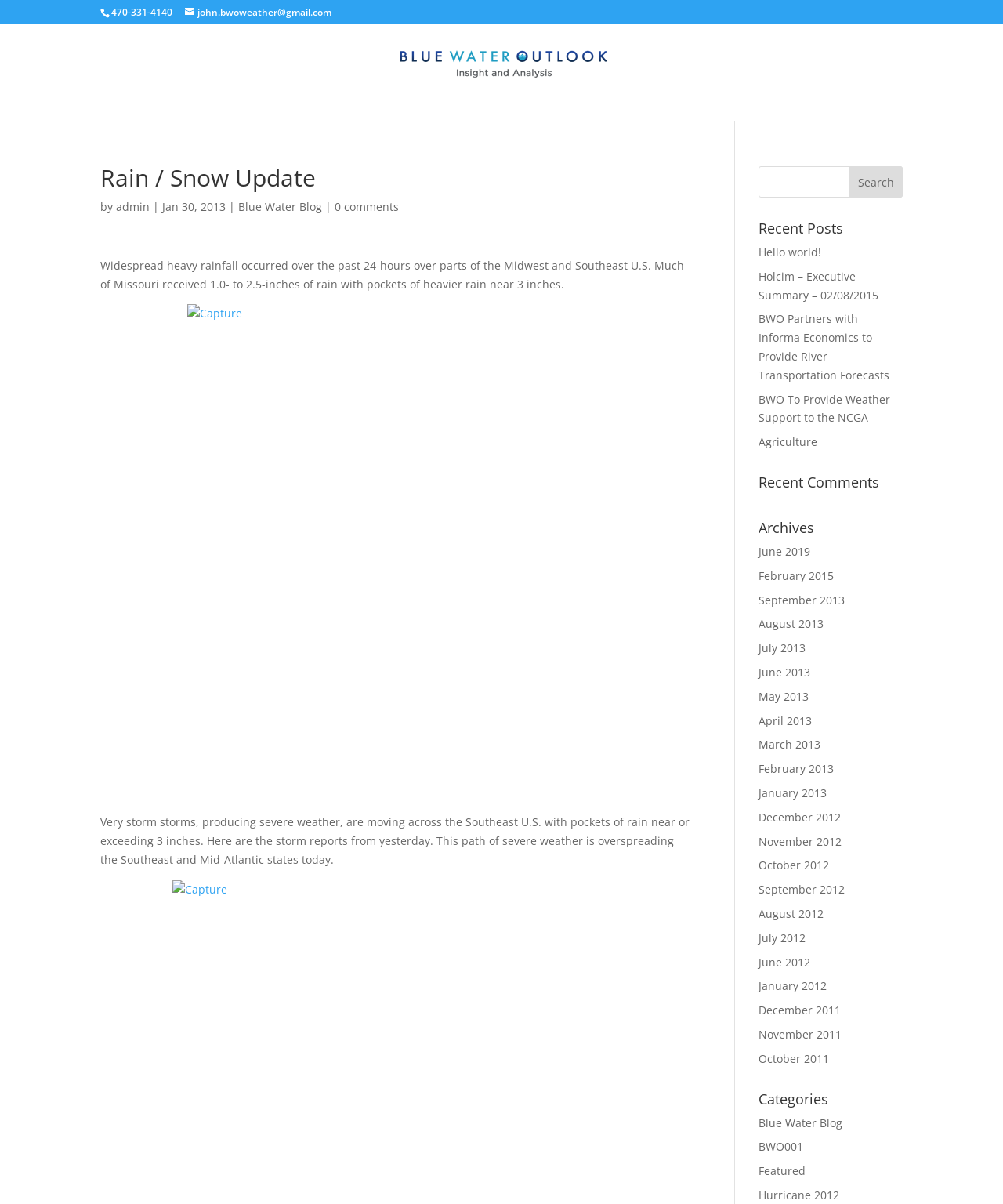Analyze the image and answer the question with as much detail as possible: 
What is the phone number provided on the webpage?

I found the phone number by looking at the static text element with the content '470-331-4140' located at the top of the webpage.